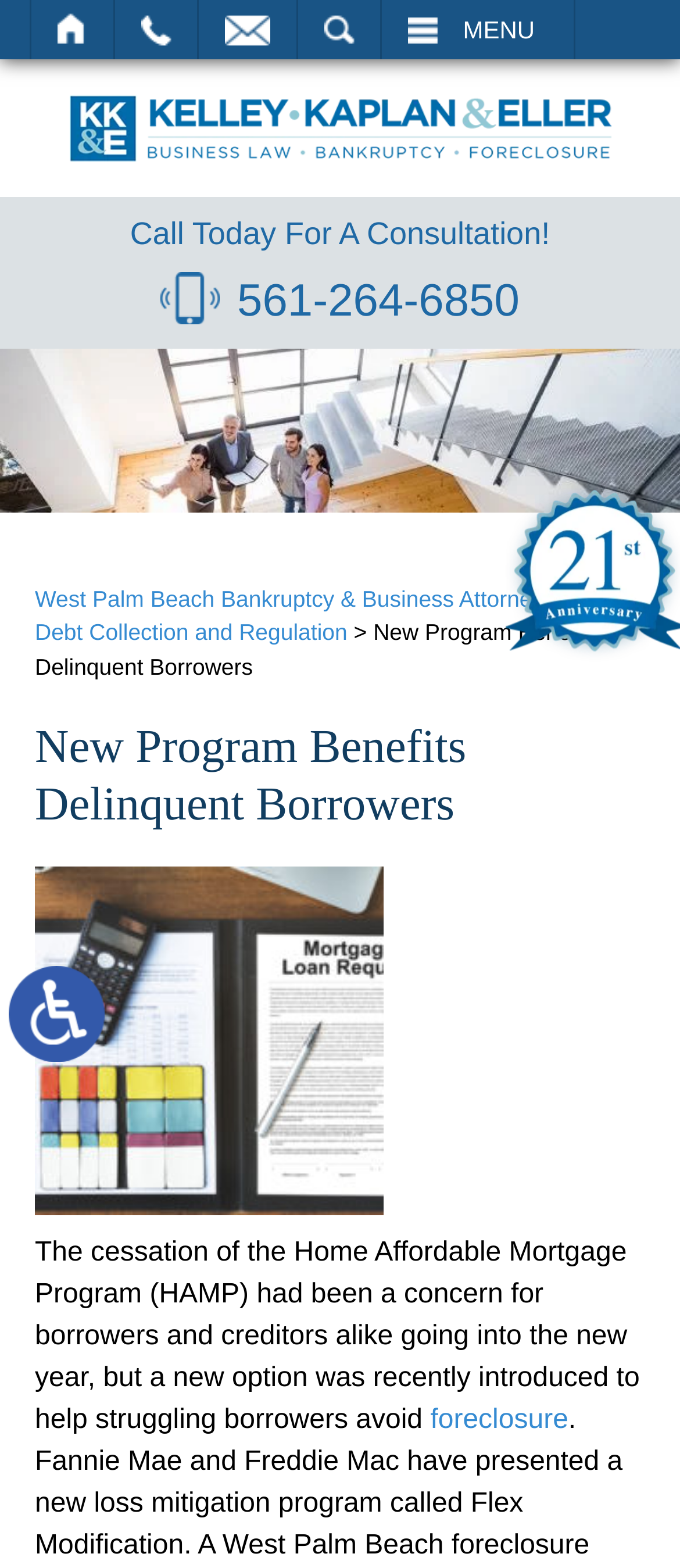Please identify the primary heading on the webpage and return its text.

New Program Benefits Delinquent Borrowers